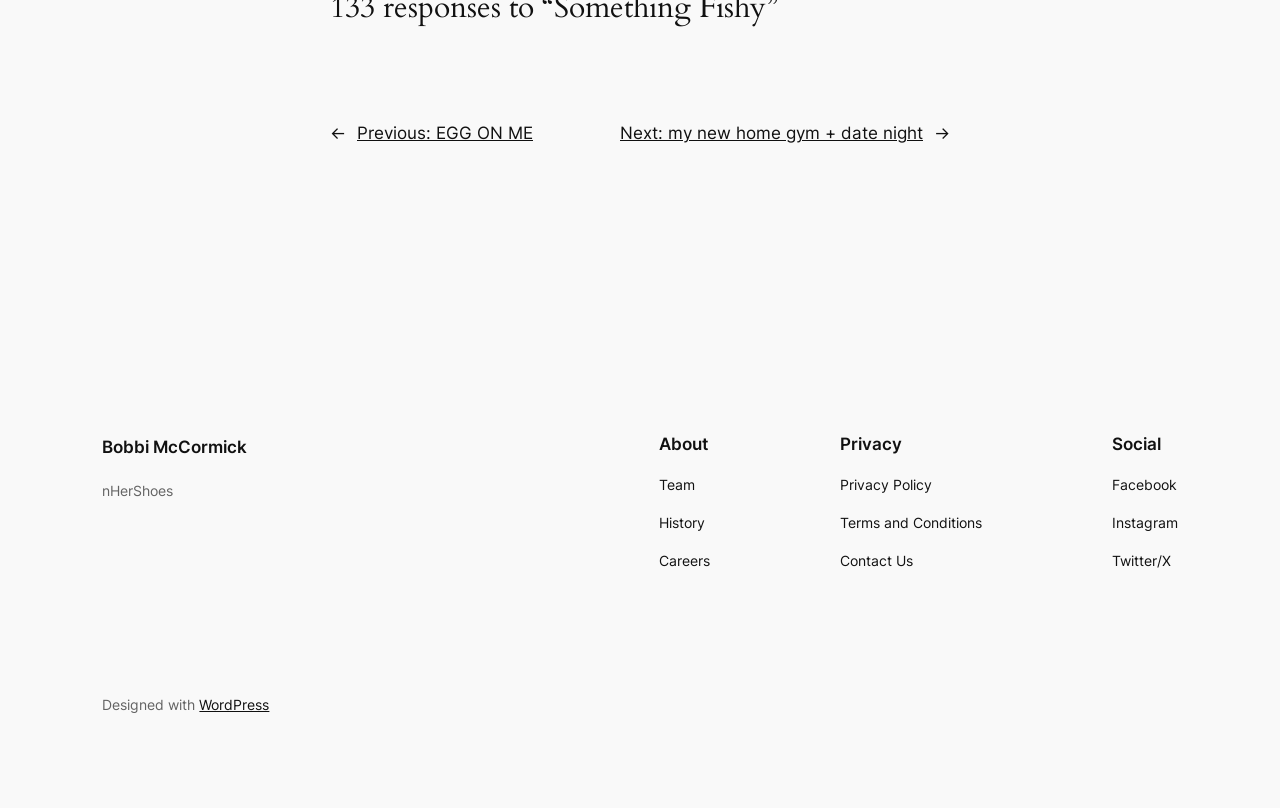Could you find the bounding box coordinates of the clickable area to complete this instruction: "view privacy policy"?

[0.656, 0.586, 0.728, 0.614]